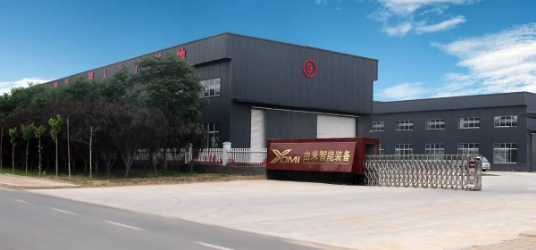What is displayed in front of the facility?
Based on the visual, give a brief answer using one word or a short phrase.

a decorative gate